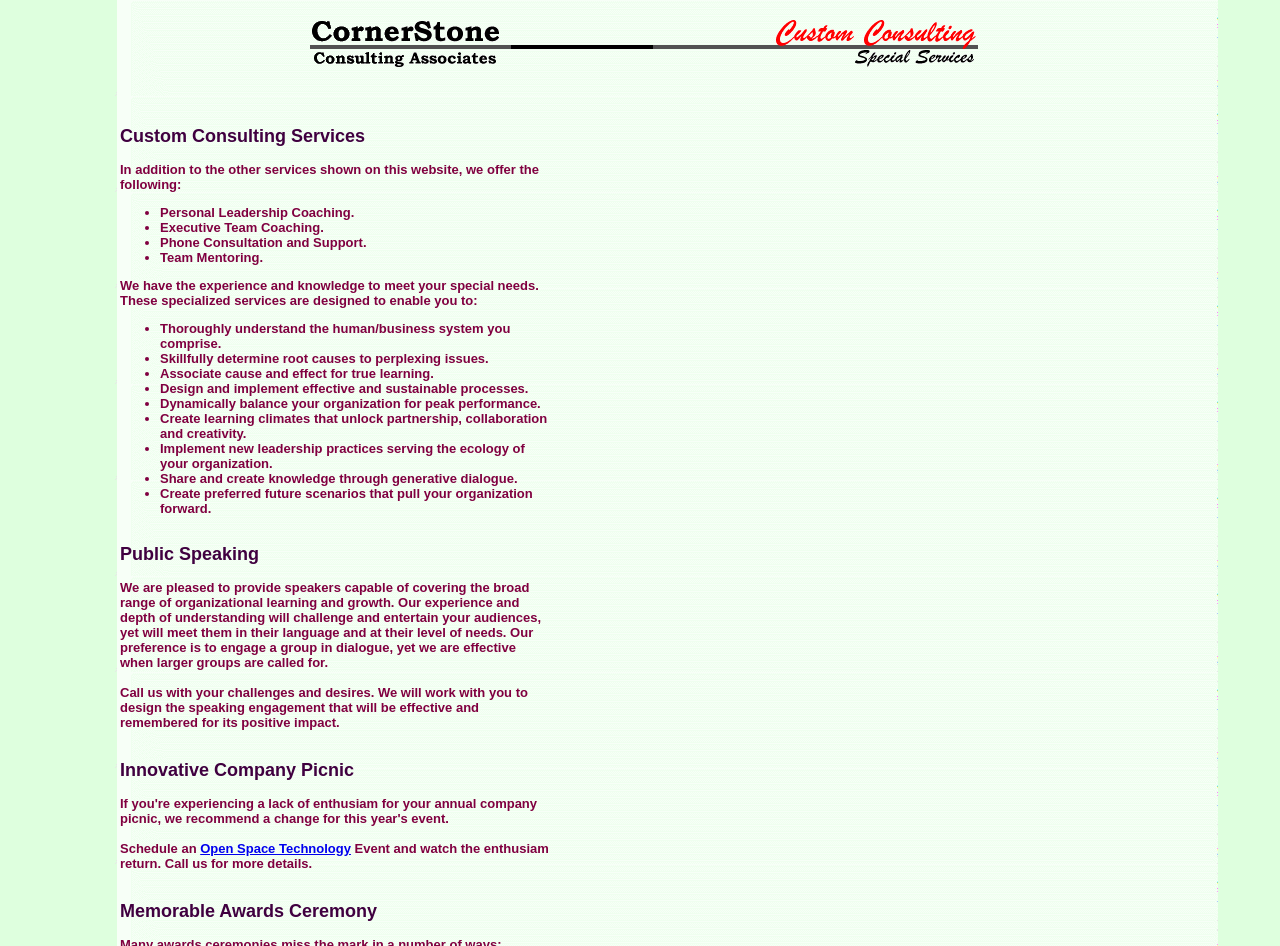What is the focus of the company's coaching services?
Kindly offer a detailed explanation using the data available in the image.

The webpage indicates that the company's coaching services are focused on enabling clients to thoroughly understand their human/business system, skillfully determine root causes to perplexing issues, and design and implement effective and sustainable processes, among other things, which suggests a focus on organizational learning and growth.